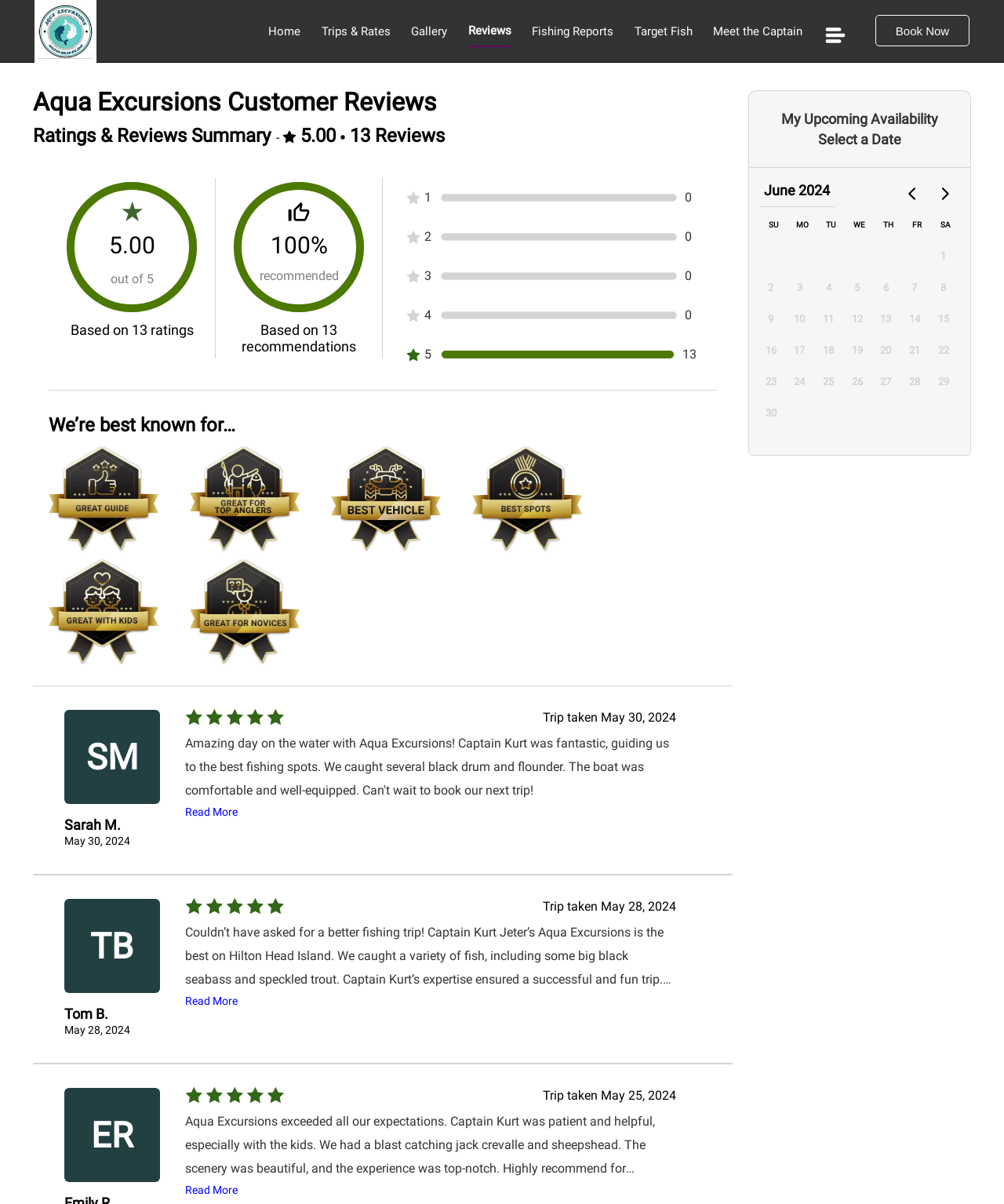Specify the bounding box coordinates of the area to click in order to execute this command: 'Read more about the review from Sarah M.'. The coordinates should consist of four float numbers ranging from 0 to 1, and should be formatted as [left, top, right, bottom].

[0.184, 0.669, 0.237, 0.68]